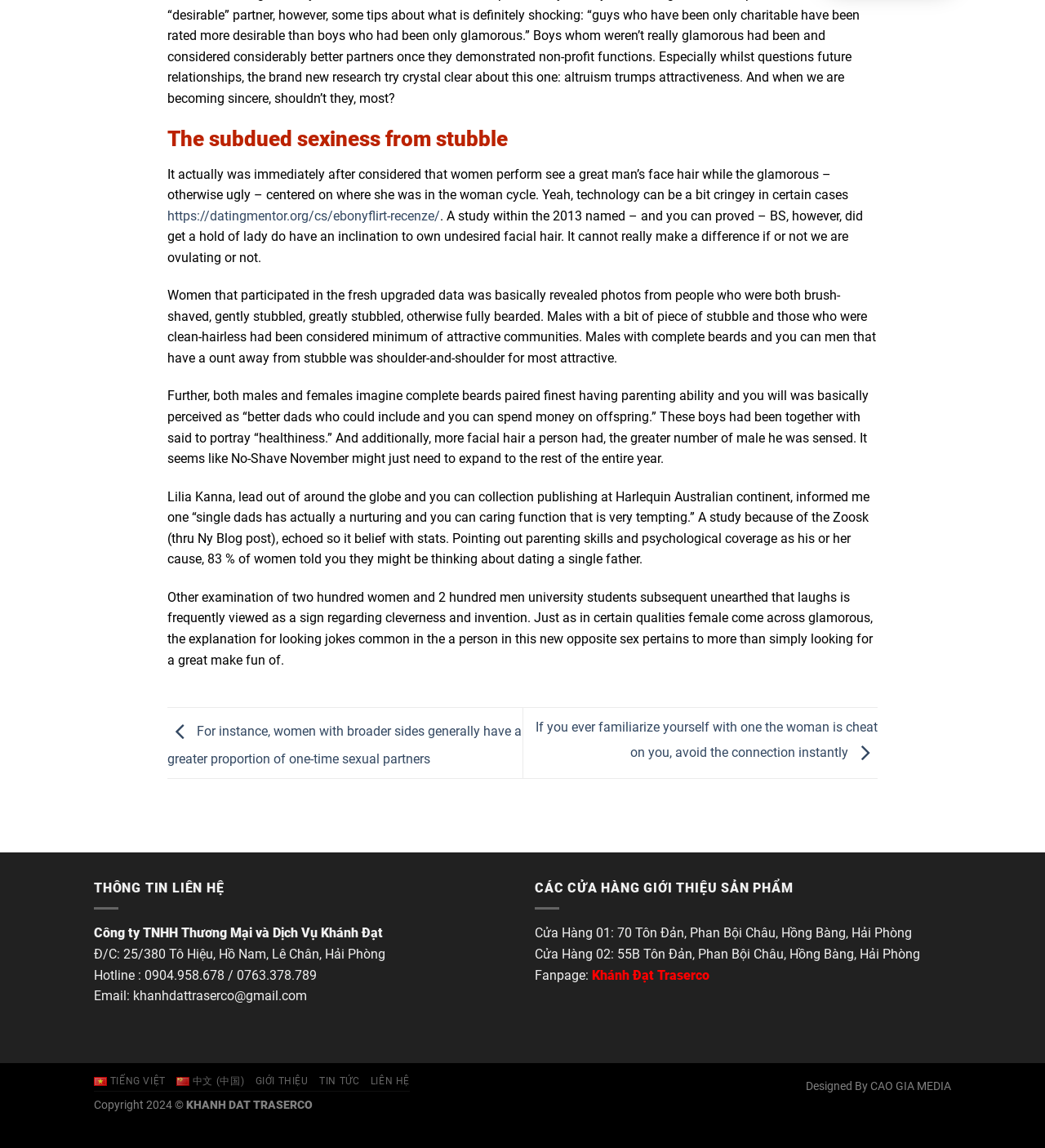Locate the bounding box coordinates of the element to click to perform the following action: 'go to about page'. The coordinates should be given as four float values between 0 and 1, in the form of [left, top, right, bottom].

None